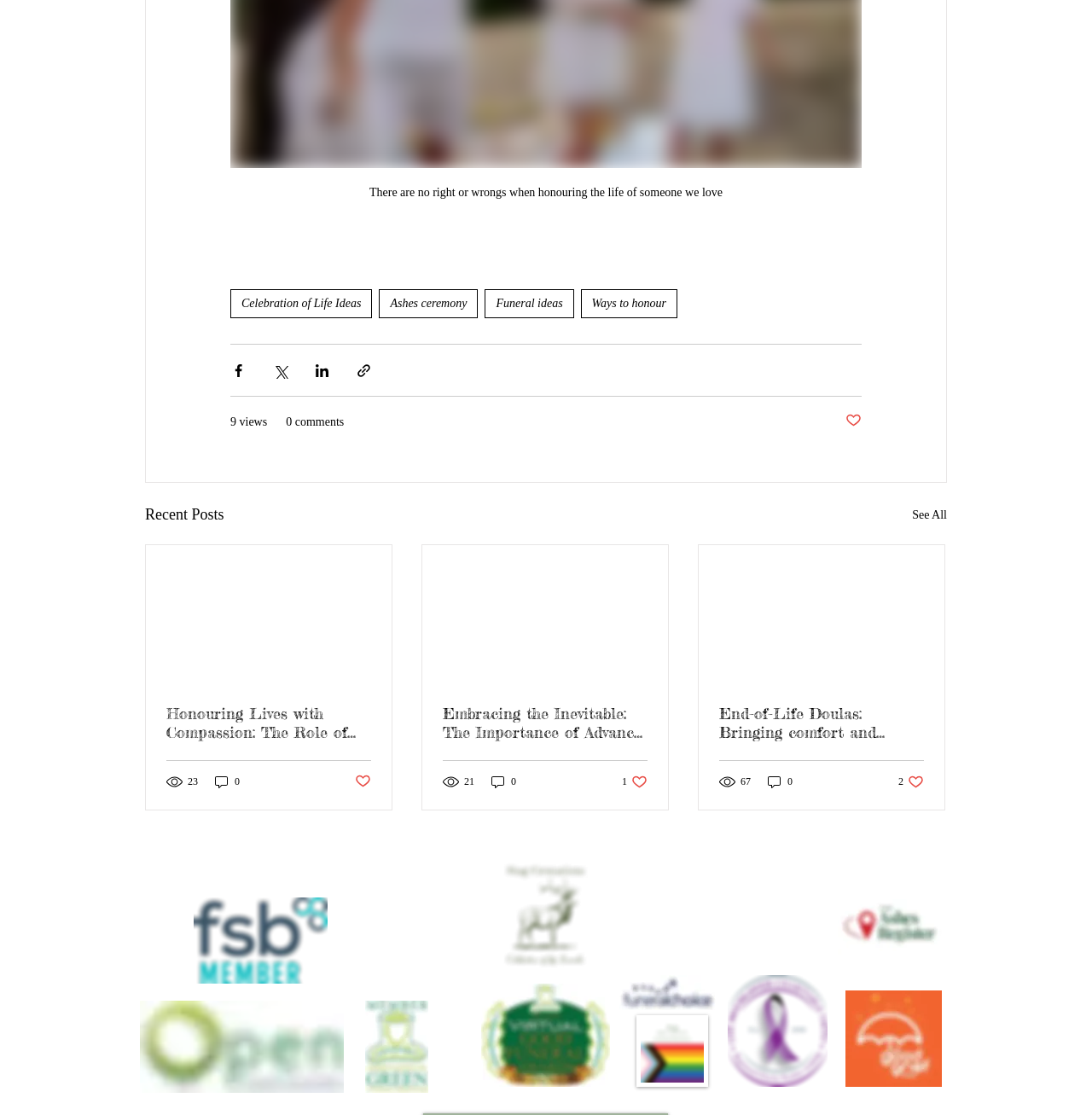What is the 'Recent Posts' section for?
Using the image, provide a detailed and thorough answer to the question.

The 'Recent Posts' section appears to be a list of recent articles or blog posts, with links to read more and view counts, suggesting that it is intended to display recent content from the webpage.